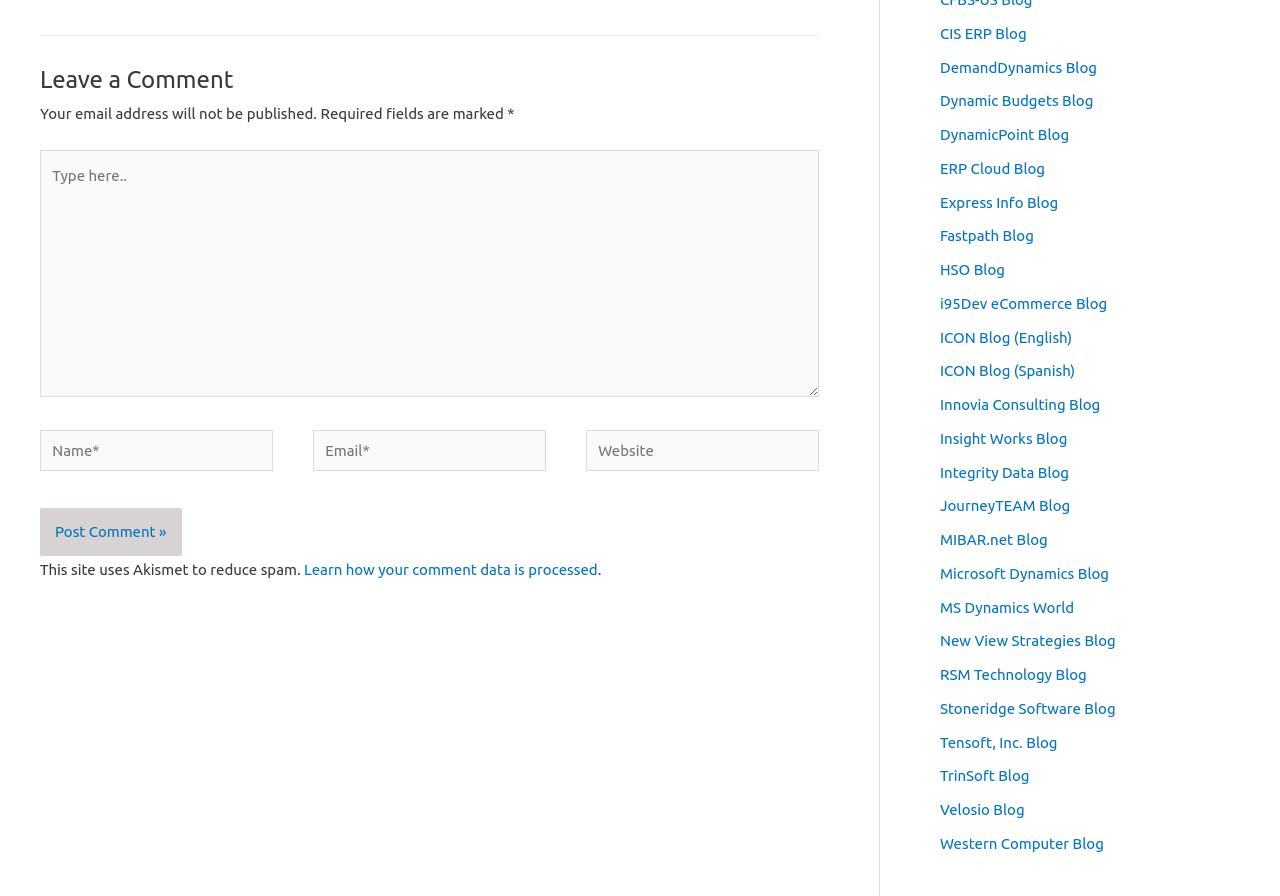Please specify the bounding box coordinates of the clickable section necessary to execute the following command: "Explore the events page".

None